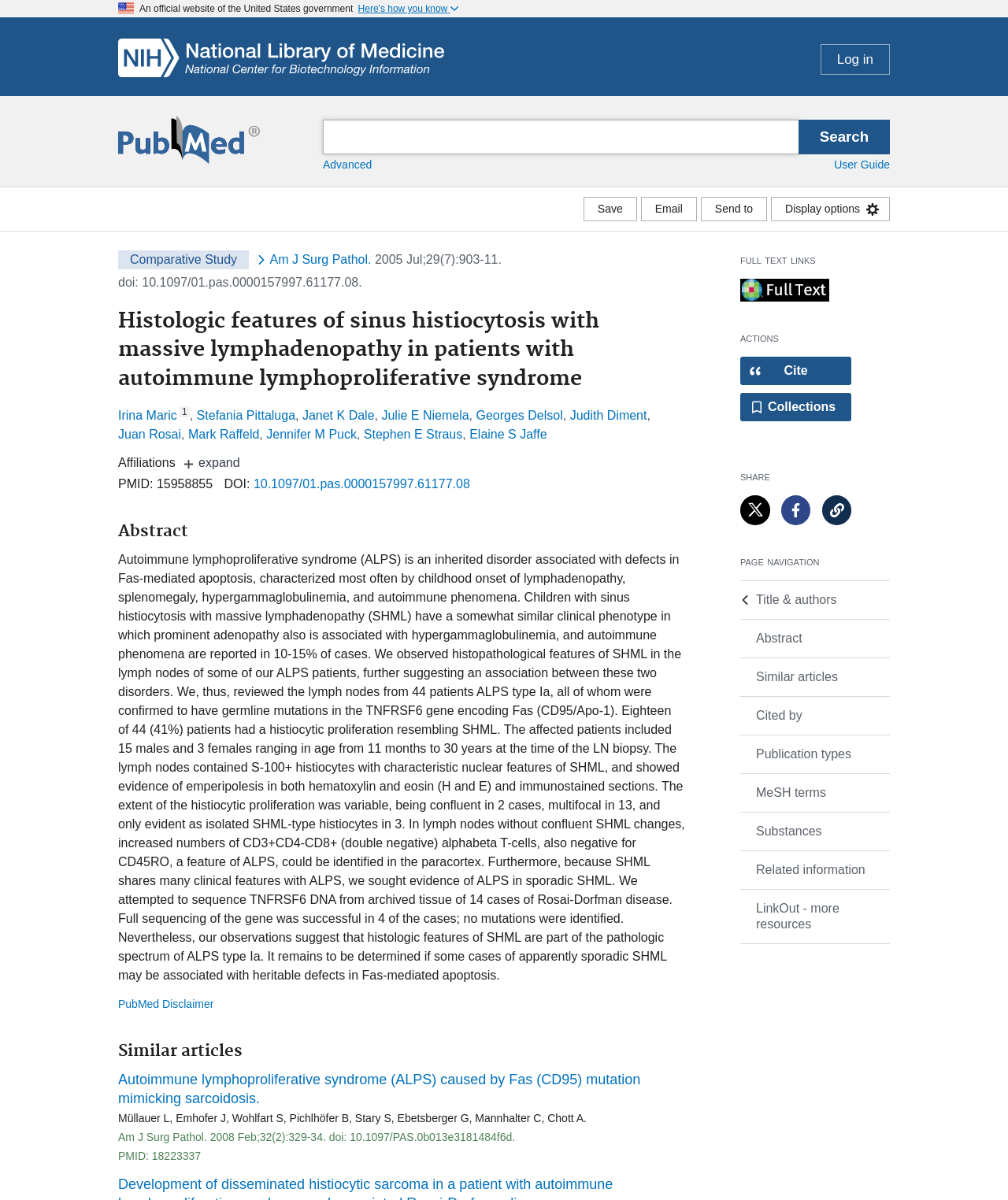Please extract and provide the main headline of the webpage.

Histologic features of sinus histiocytosis with massive lymphadenopathy in patients with autoimmune lymphoproliferative syndrome